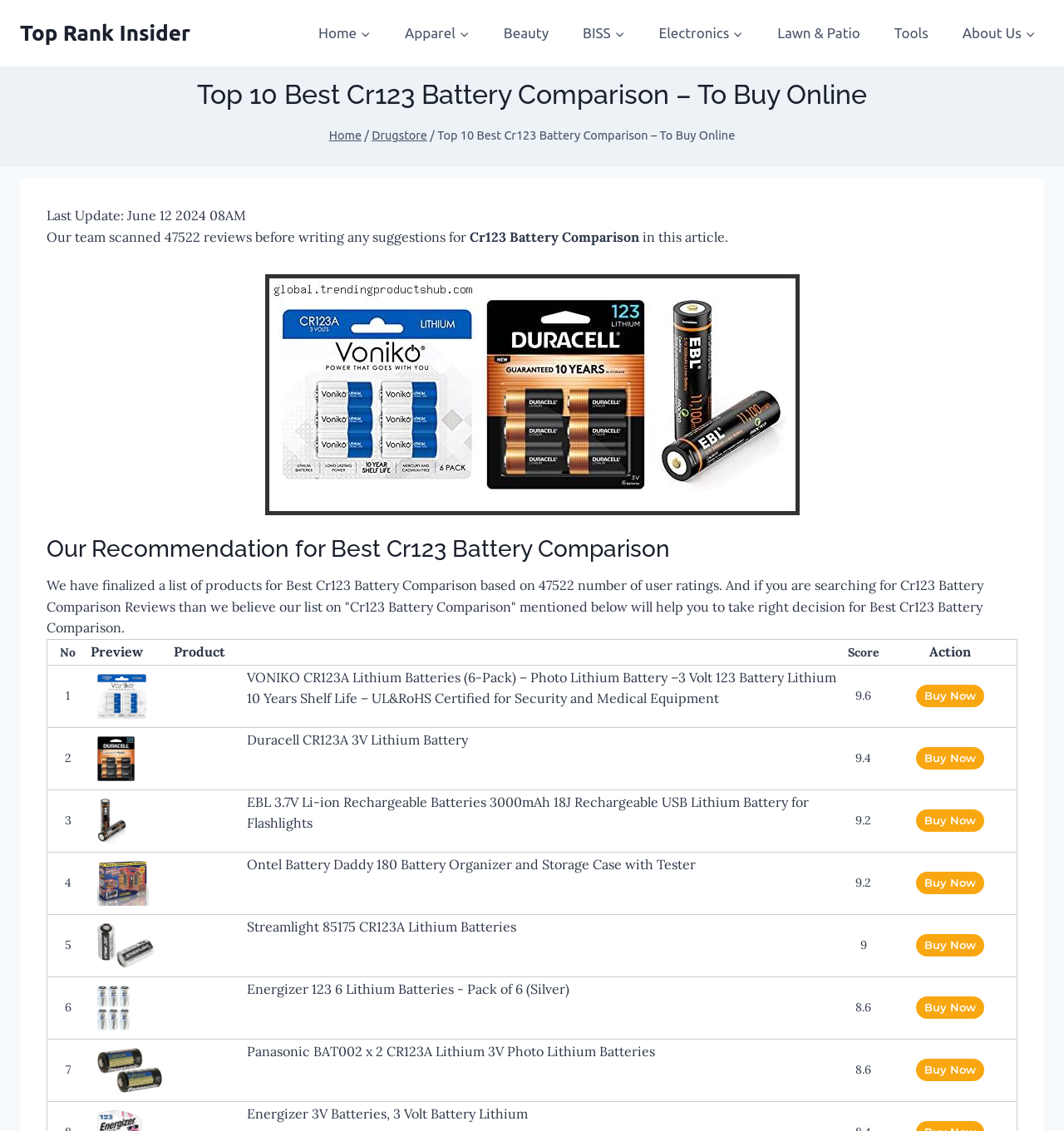What is the last update date of this Cr123 Battery Comparison?
Please provide a detailed and thorough answer to the question.

I read the text that says 'Last Update: June 12 2024 08AM' and found the last update date of this Cr123 Battery Comparison.